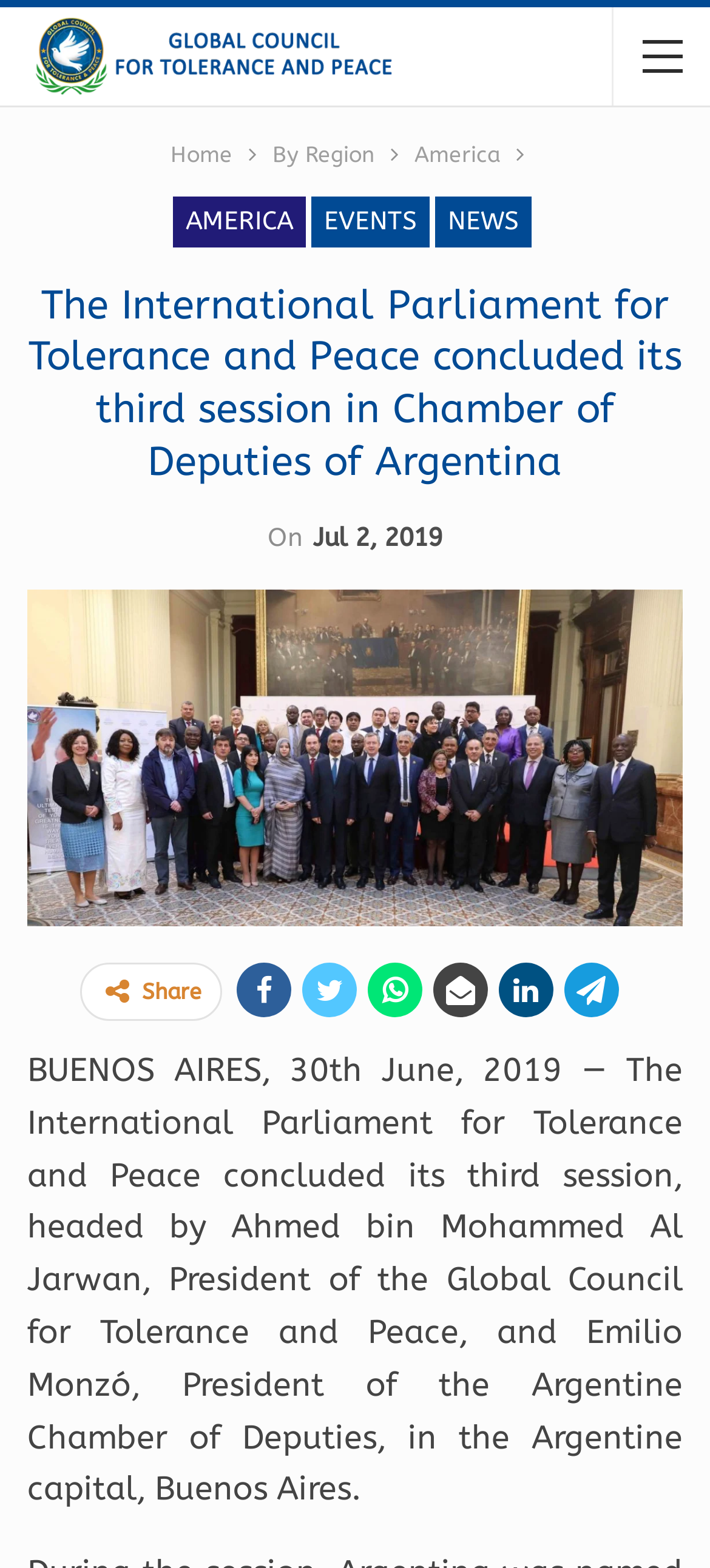Identify the bounding box of the UI element described as follows: "By Region". Provide the coordinates as four float numbers in the range of 0 to 1 [left, top, right, bottom].

[0.383, 0.086, 0.527, 0.111]